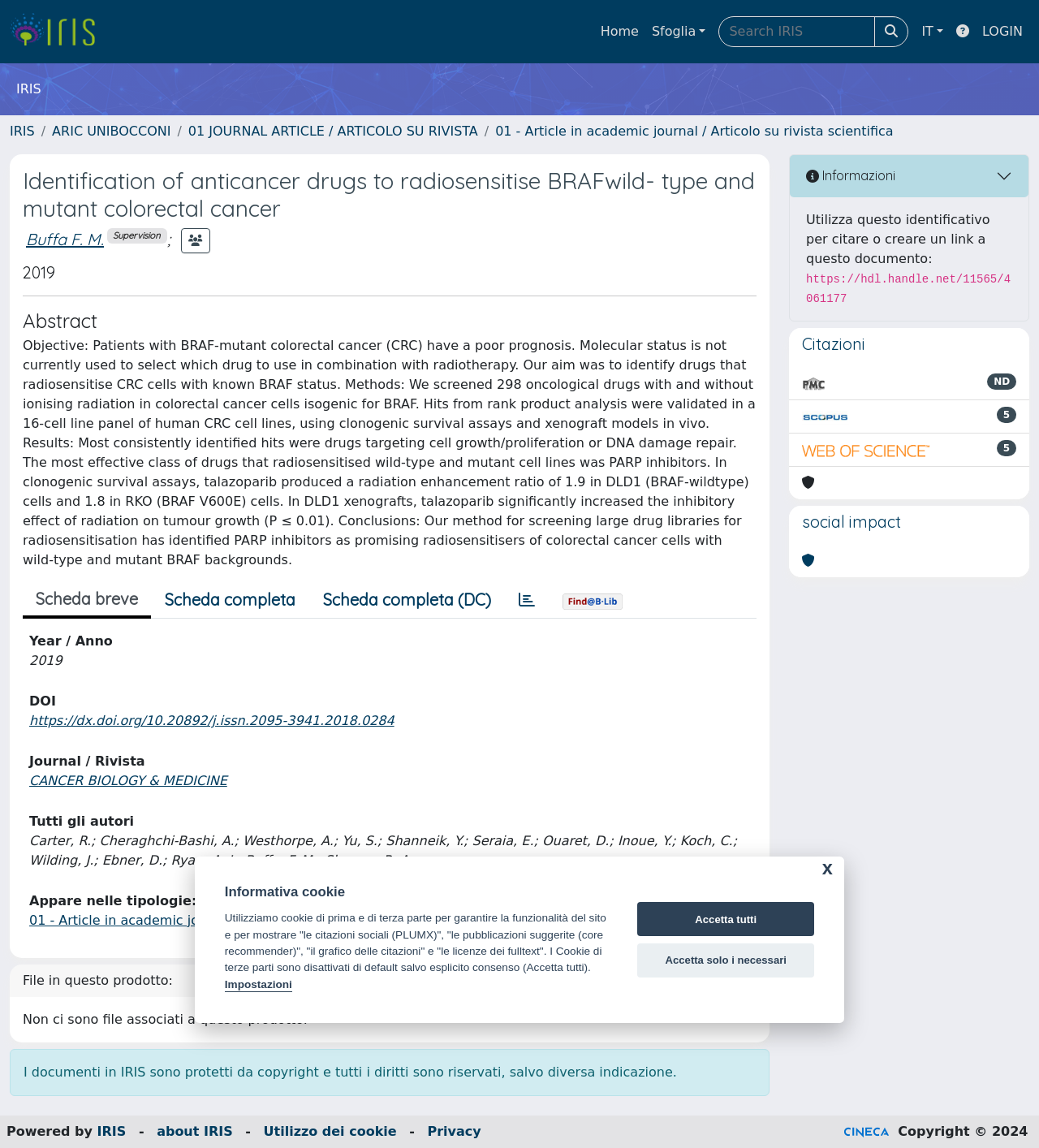How many authors are listed?
Provide an in-depth answer to the question, covering all aspects.

I counted the number of authors listed in the 'Tutti gli autori' section, and there are 11 authors mentioned.